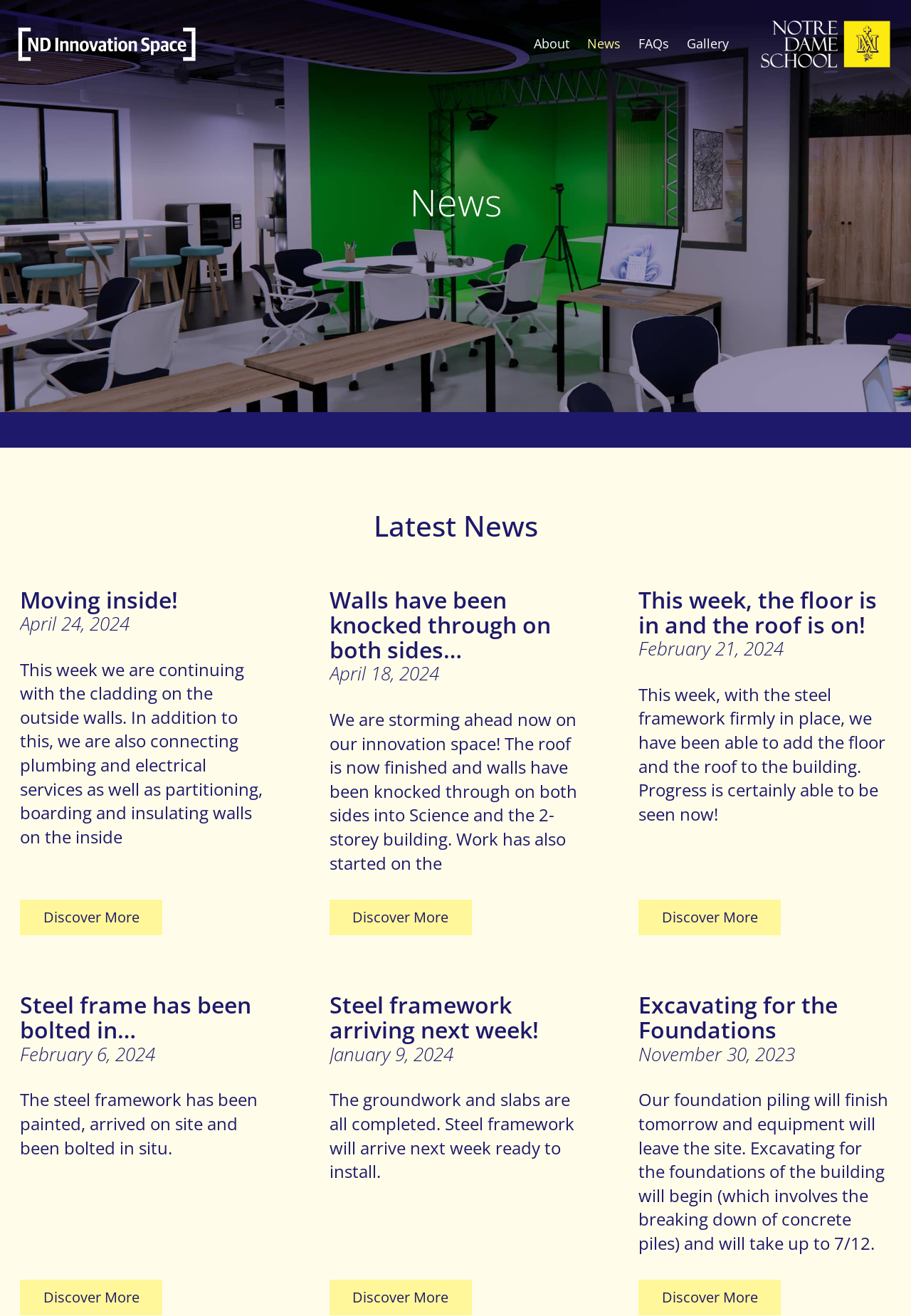What is the logo of the innovation space?
Please use the image to provide an in-depth answer to the question.

The logo of the innovation space is an image element with the description 'Notre Dame New Logo Final white'. This logo is likely the official logo of the Notre Dame Innovation Space.